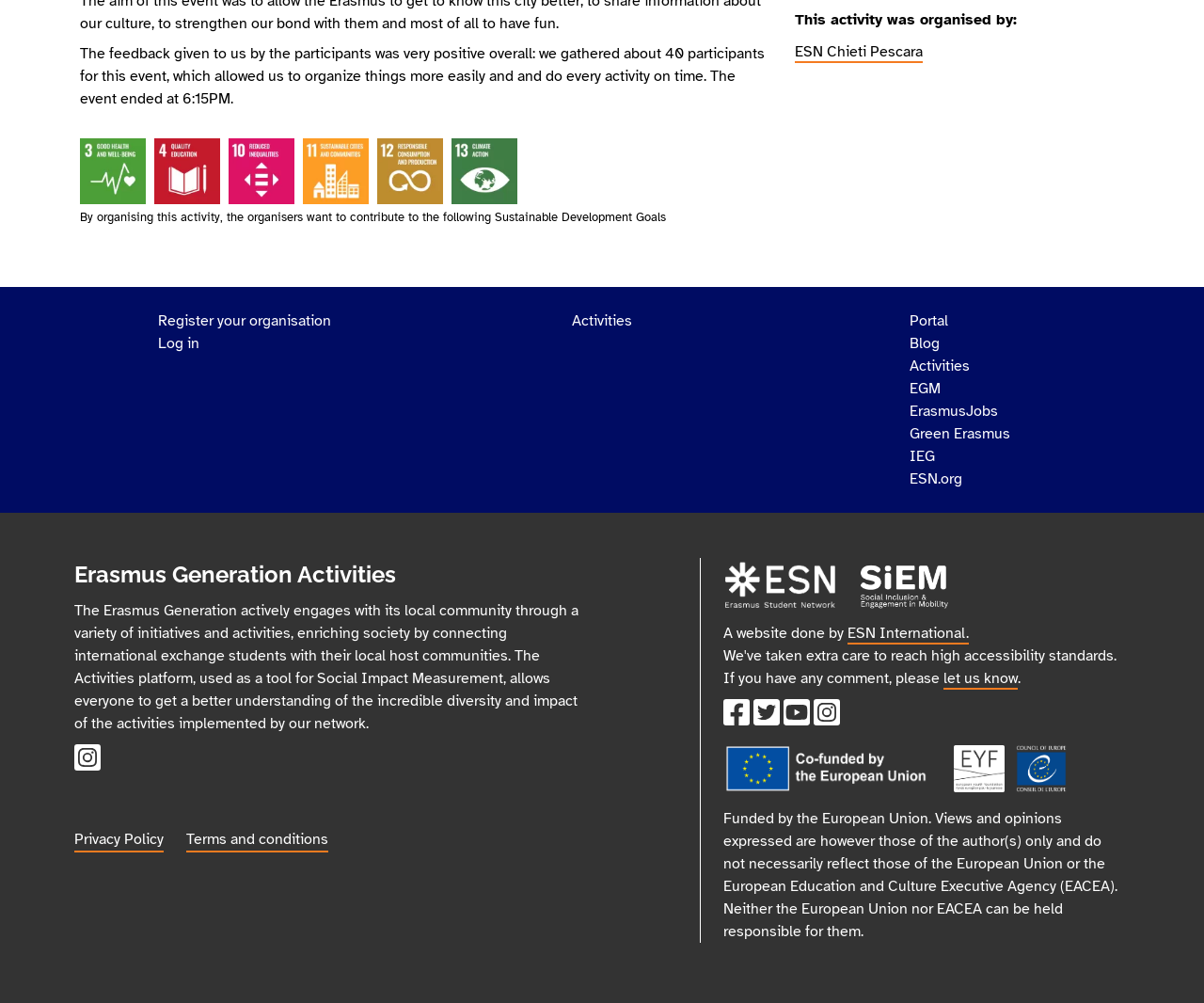Locate the bounding box of the user interface element based on this description: "Activities".

[0.755, 0.354, 0.839, 0.376]